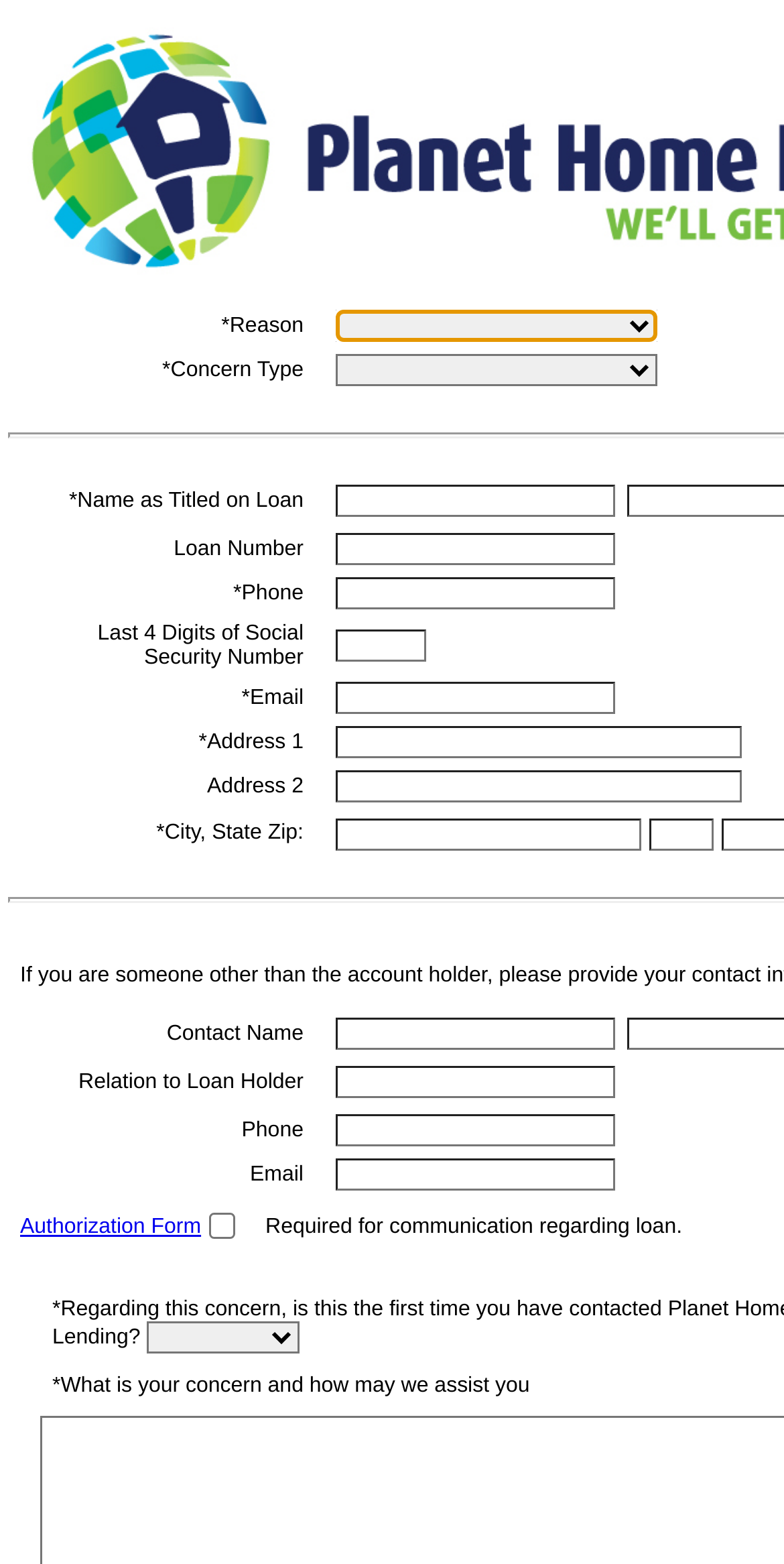How many textboxes are there for the 'City, State Zip:' field?
Using the screenshot, give a one-word or short phrase answer.

2